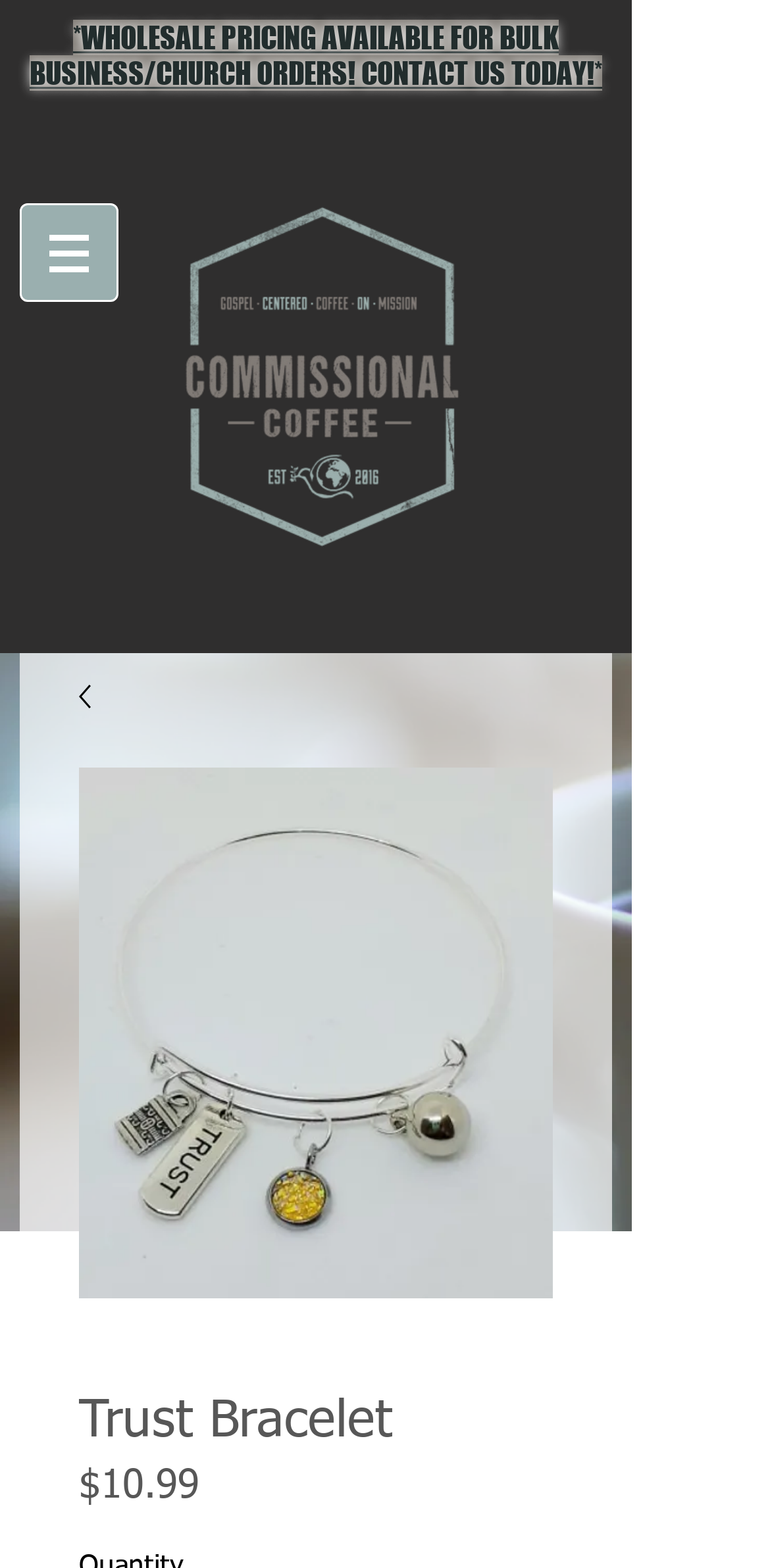Produce a meticulous description of the webpage.

This webpage is about a Trust Bracelet, which is an ideal gift for any occasion. At the top of the page, there is a prominent heading that stands out, announcing "WHOLESALE PRICING AVAILABLE FOR BULK BUSINESS/CHURCH ORDERS! CONTACT US TODAY!" with a link to learn more. 

Below this heading, there is a navigation menu labeled "Site" on the left side, which contains a button with a popup menu. The button is accompanied by a small image. 

On the right side of the navigation menu, there is a large image of the Trust Bracelet, taking up most of the width of the page. Below the image, there is a link to the product, and an image of the product with the text "Trust Bracelet" written above it. 

The product details are listed below, including the price of $10.99, which is labeled as "Price". The product name "Trust Bracelet" is also mentioned again in a heading.